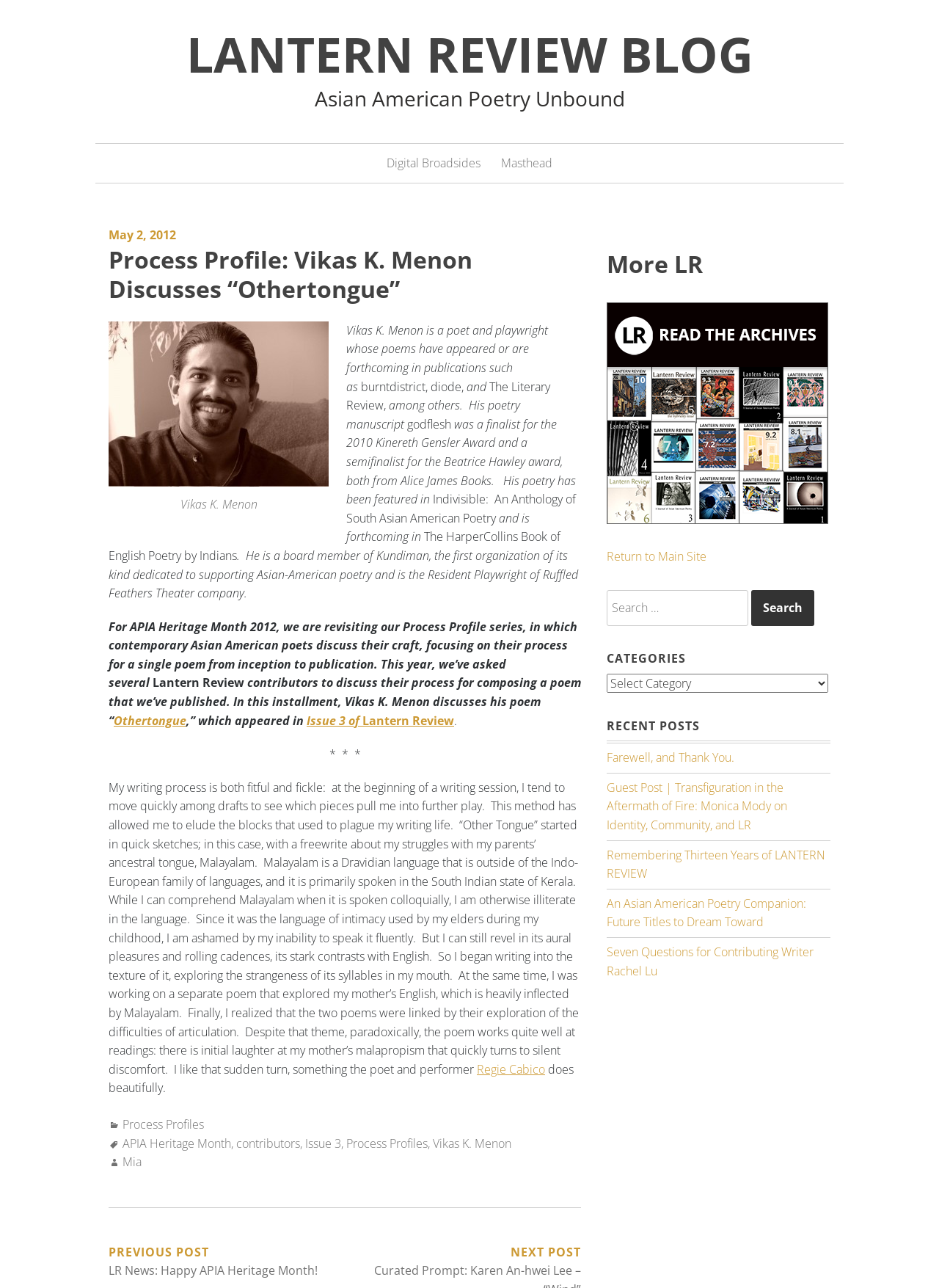What is the name of the poet being discussed?
Use the screenshot to answer the question with a single word or phrase.

Vikas K. Menon